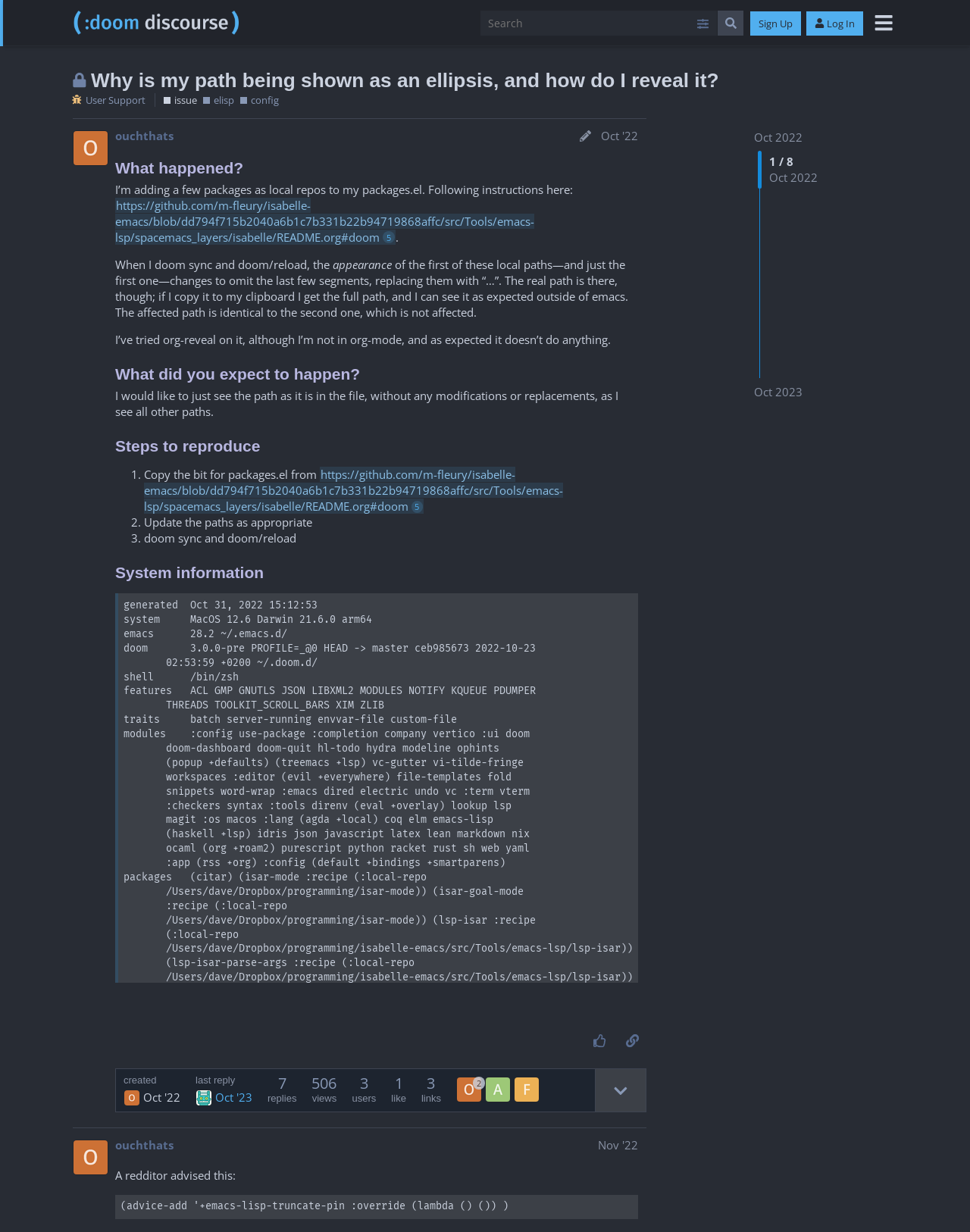Bounding box coordinates are specified in the format (top-left x, top-left y, bottom-right x, bottom-right y). All values are floating point numbers bounded between 0 and 1. Please provide the bounding box coordinate of the region this sentence describes: title="expand topic details"

[0.613, 0.868, 0.666, 0.902]